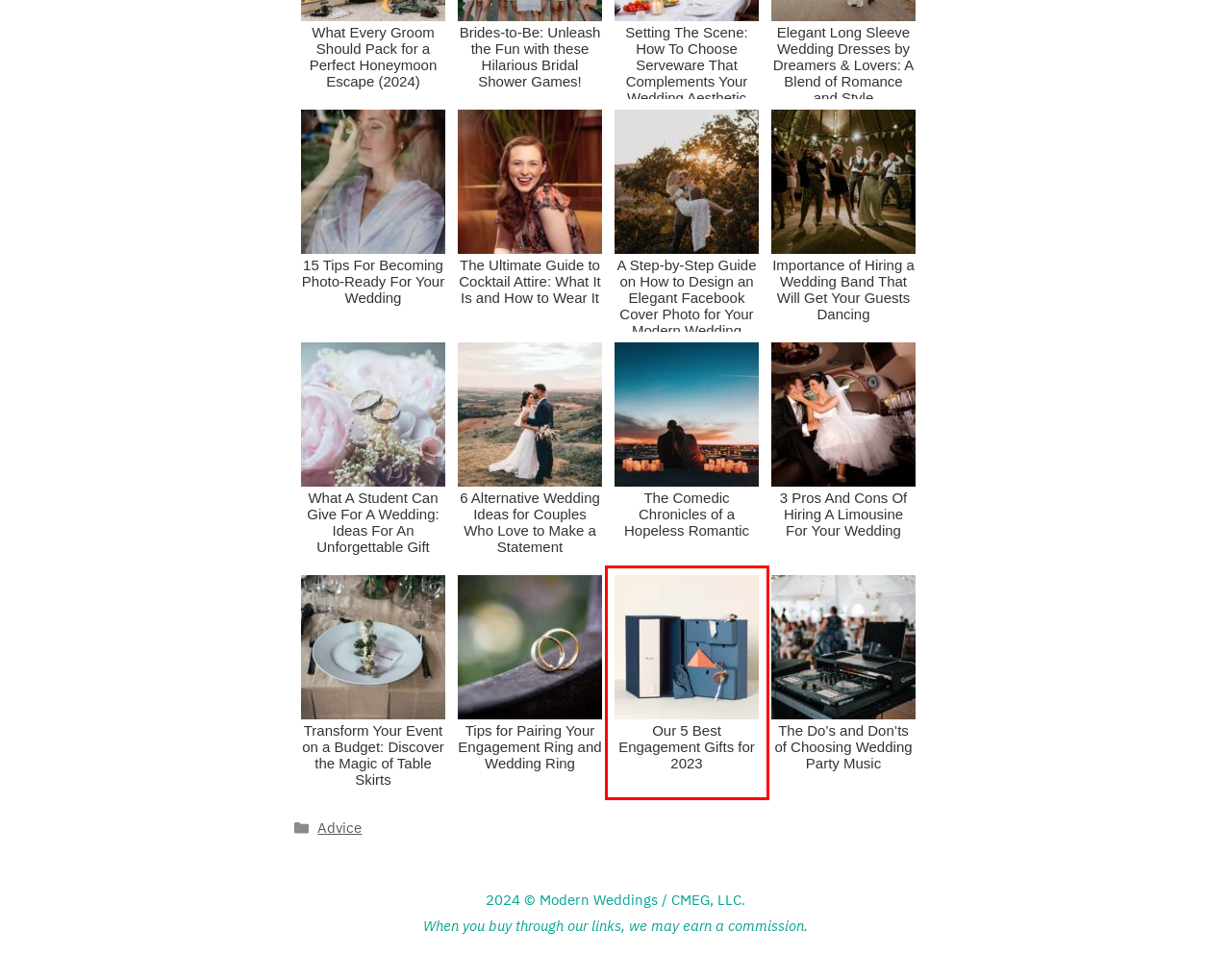You have a screenshot of a webpage with a red rectangle bounding box around an element. Identify the best matching webpage description for the new page that appears after clicking the element in the bounding box. The descriptions are:
A. What A Student Can Give For A Wedding: Ideas For An Unforgettable Gift
B. 6 Alternative Wedding Ideas for Couples Who Love to Make a Statement
C. A Step-by-Step Guide on How to Design an Elegant Facebook Cover Photo for Your Modern Wedding
D. 3 Pros And Cons Of Hiring A Limousine For Your Wedding
E. The Do’s and Don’ts of Choosing Wedding Party Music
F. Transform Your Event on a Budget: Discover the Magic of Table Skirts
G. The Comedic Chronicles of a Hopeless Romantic
H. Our 5 Best Engagement Gifts for 2023

H